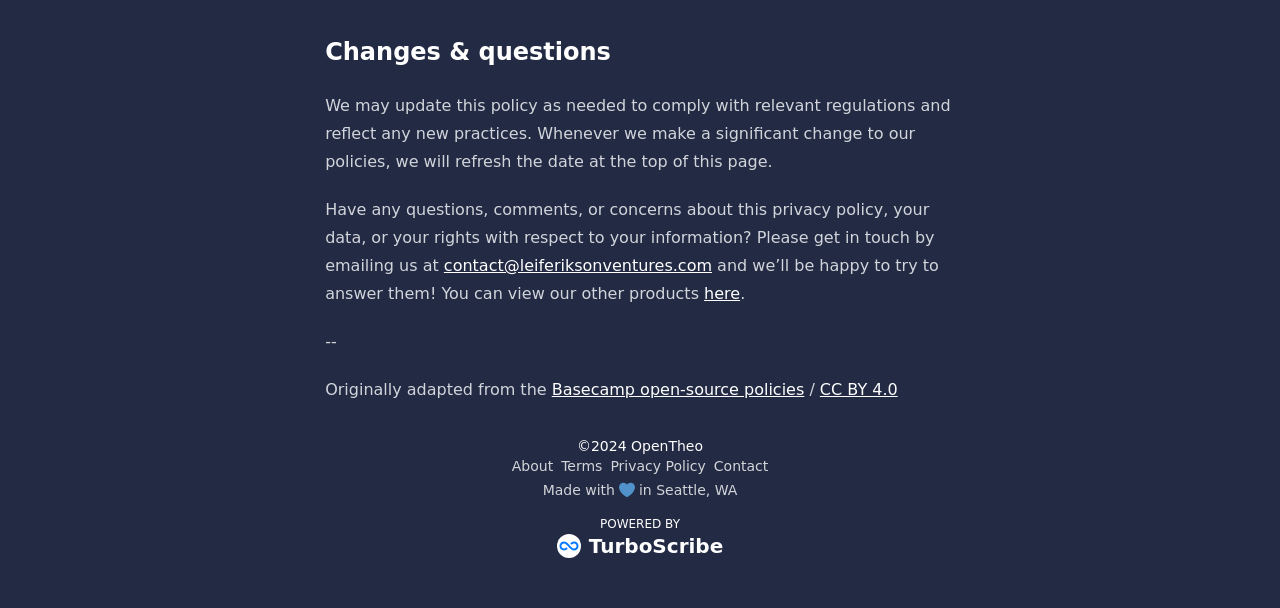What is the copyright year of this webpage?
Please give a well-detailed answer to the question.

The webpage has a copyright notice at the bottom, which indicates that the content is copyrighted by OpenTheo in 2024.